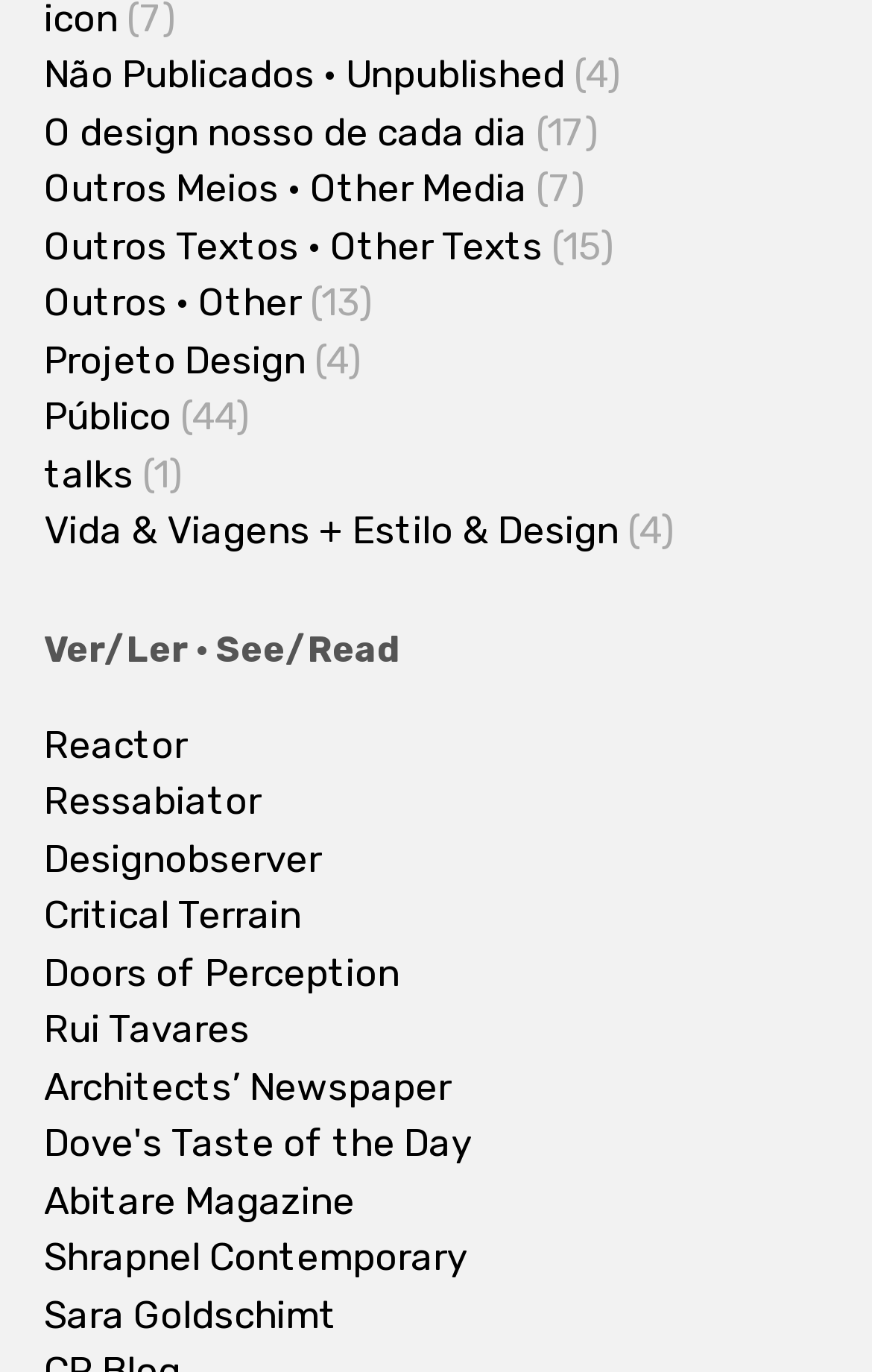Are there any links to social media platforms?
From the image, respond using a single word or phrase.

No